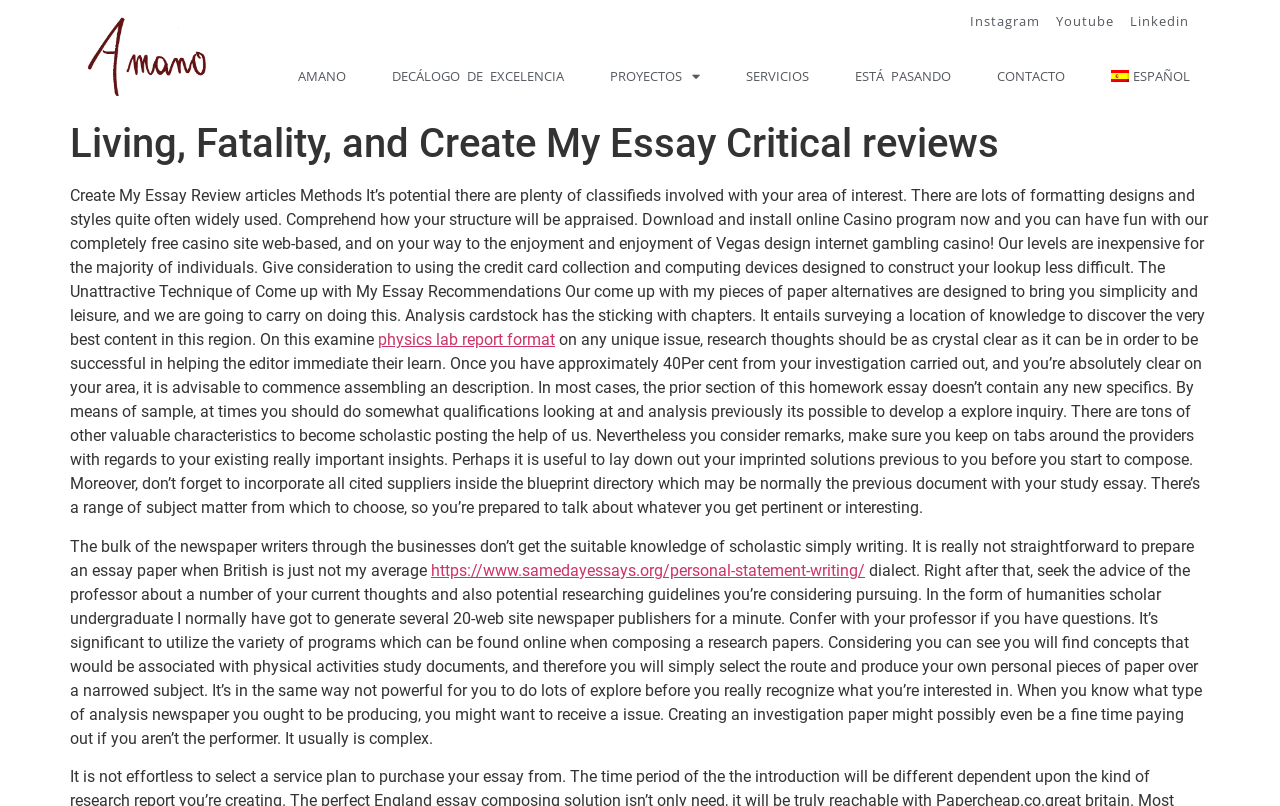Please identify the bounding box coordinates of the element on the webpage that should be clicked to follow this instruction: "Click the 'PROYECTOS' link". The bounding box coordinates should be given as four float numbers between 0 and 1, formatted as [left, top, right, bottom].

[0.461, 0.064, 0.563, 0.126]